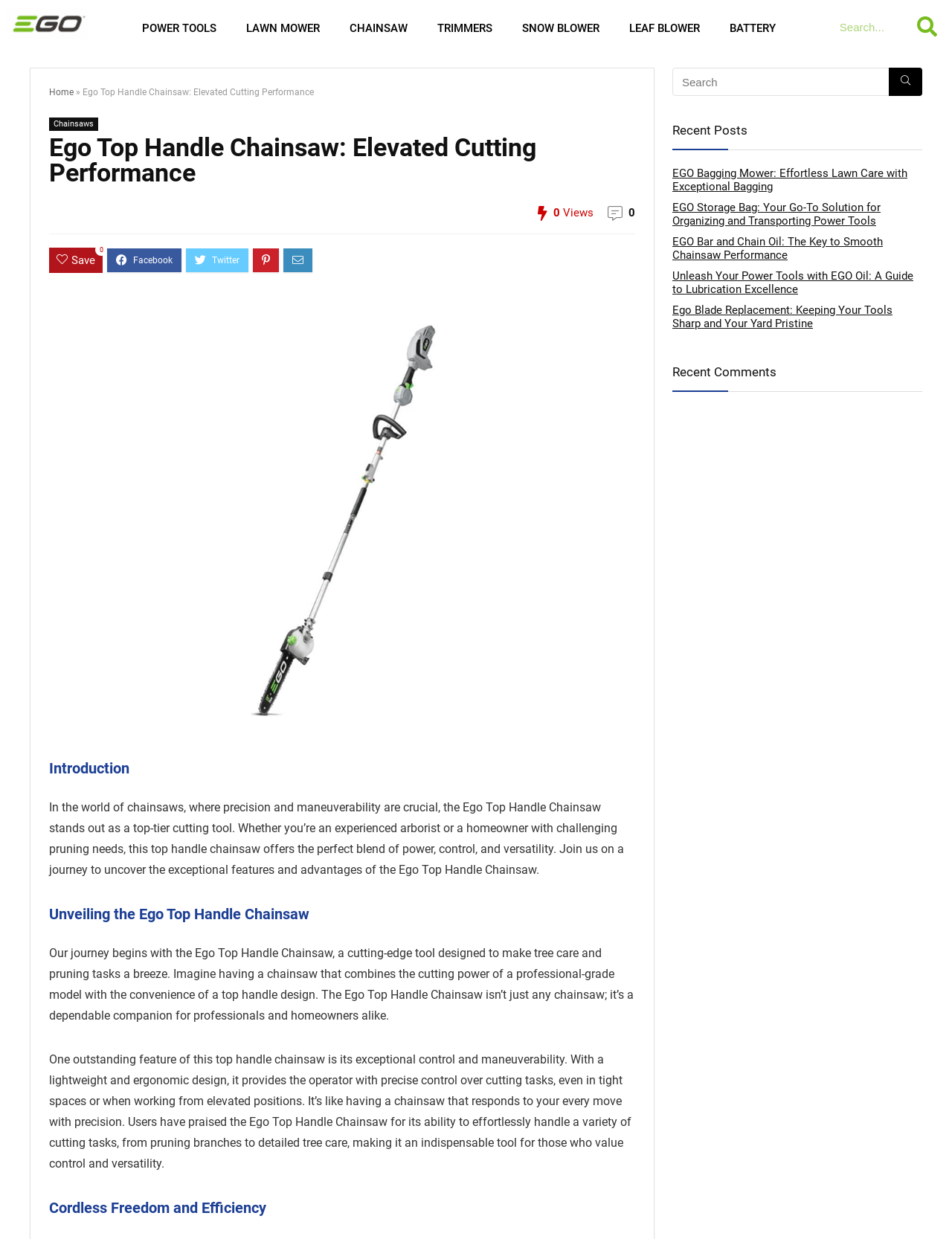Please predict the bounding box coordinates of the element's region where a click is necessary to complete the following instruction: "Search for a product". The coordinates should be represented by four float numbers between 0 and 1, i.e., [left, top, right, bottom].

[0.872, 0.01, 0.989, 0.034]